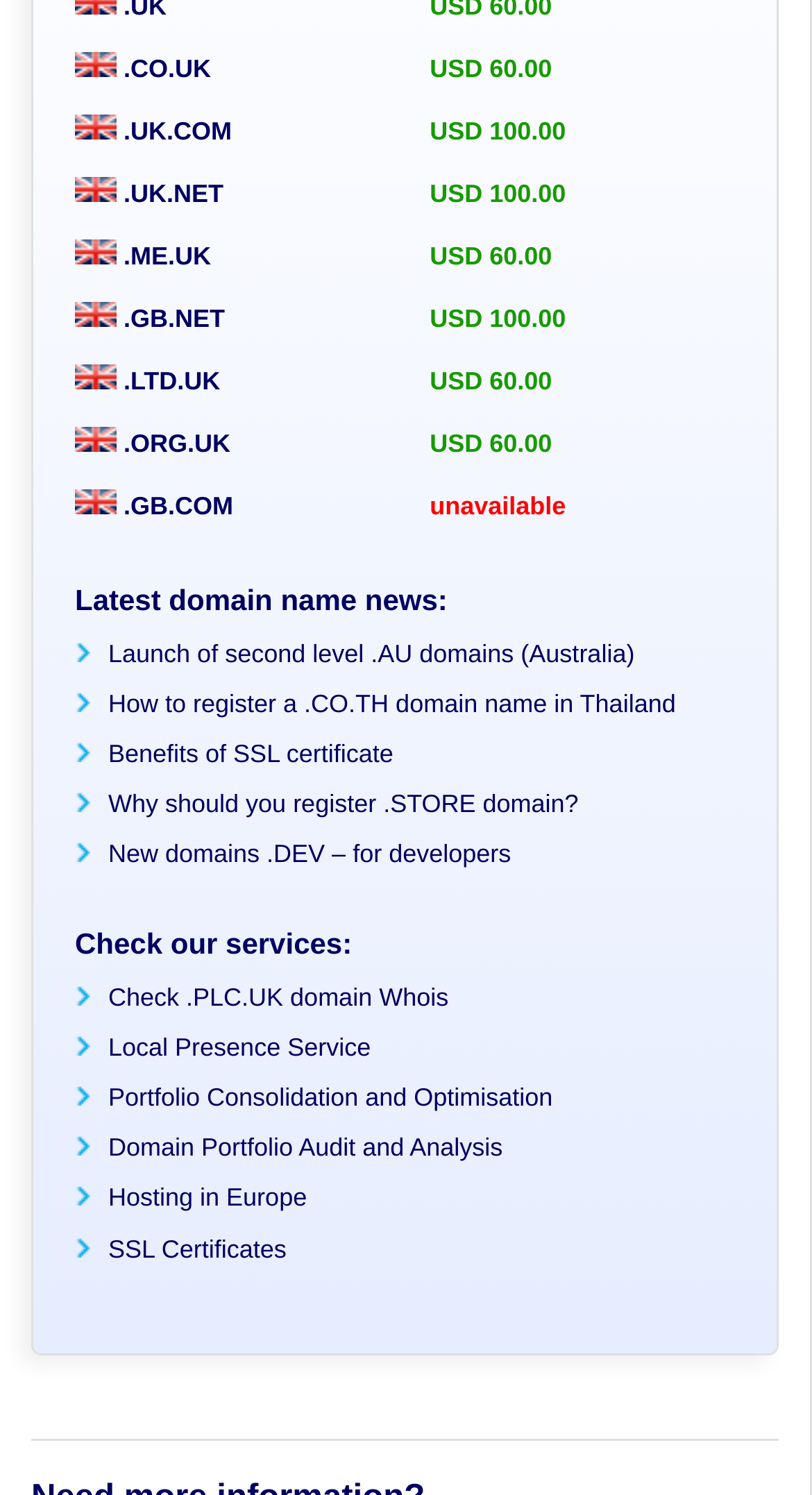What is the topic of the latest domain name news?
Provide an in-depth and detailed answer to the question.

I looked at the list of news items and found the first item, which is about the launch of second level .AU domains in Australia.